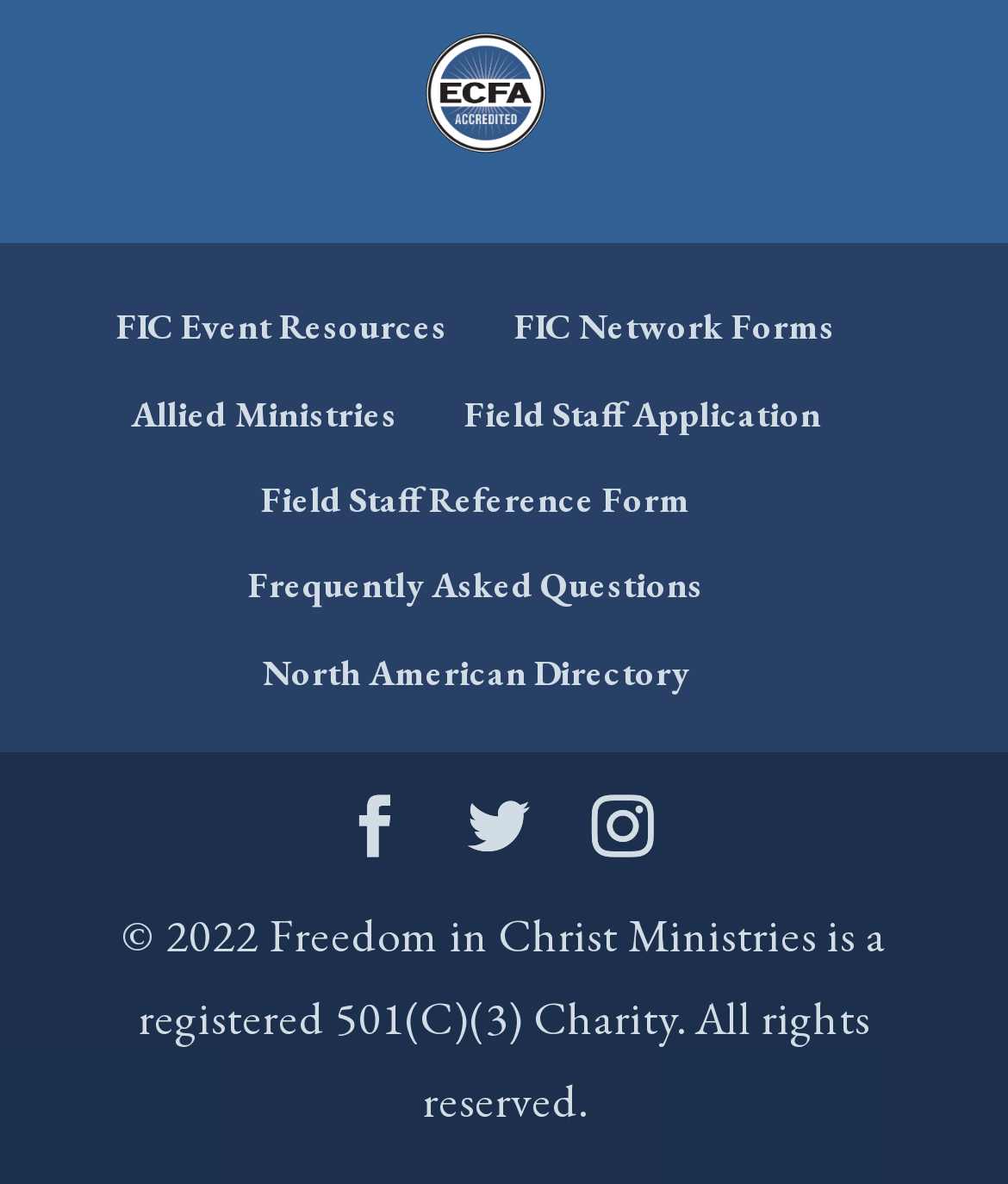Identify the bounding box coordinates for the region of the element that should be clicked to carry out the instruction: "Go to North American Directory". The bounding box coordinates should be four float numbers between 0 and 1, i.e., [left, top, right, bottom].

[0.26, 0.547, 0.683, 0.587]